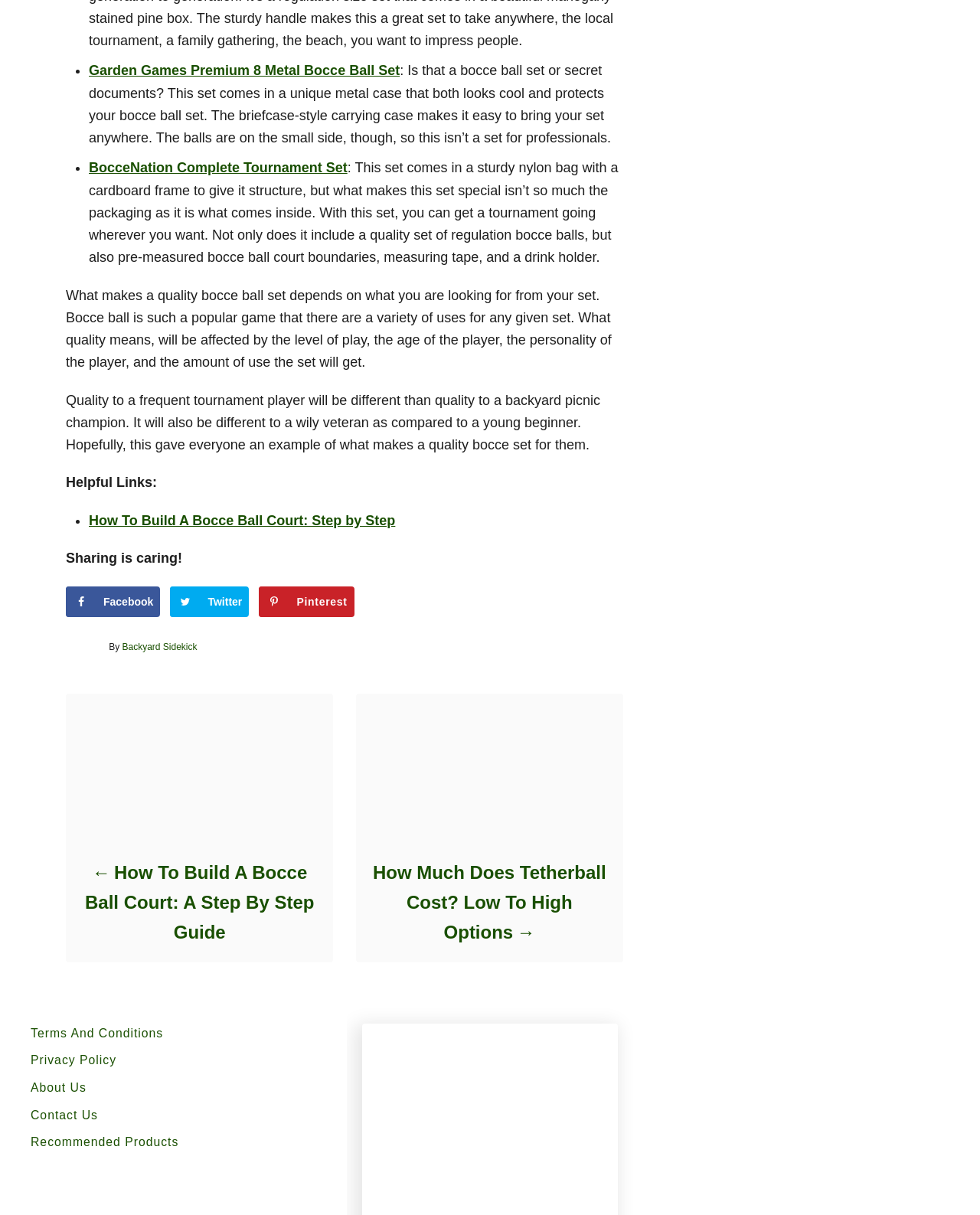What is the size of the balls in the GoSports Backyard Bocce Set?
Answer the question with a single word or phrase derived from the image.

90mm